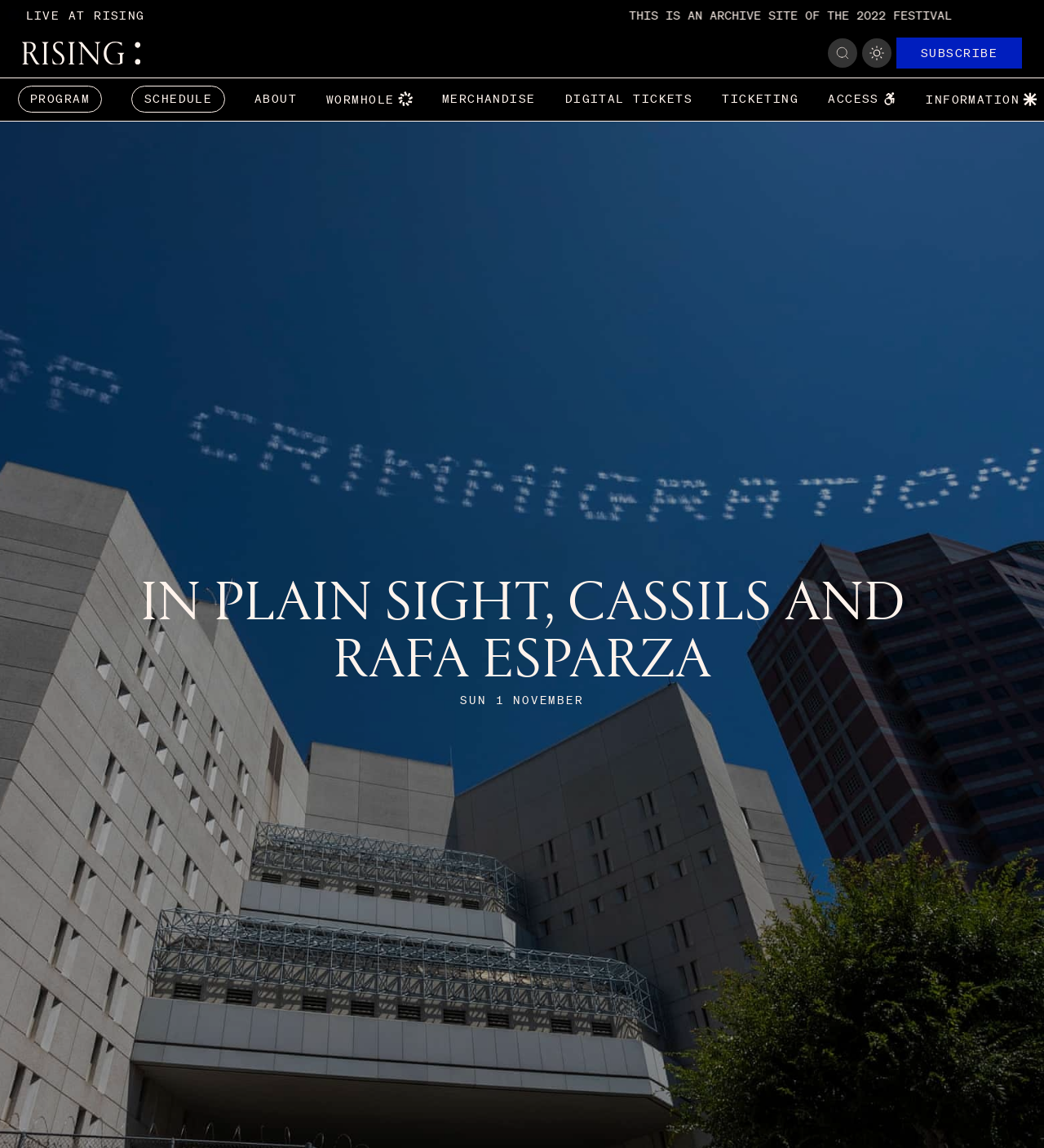How many links are there in the top navigation bar?
Carefully analyze the image and provide a detailed answer to the question.

I found the answer by counting the number of link elements in the top navigation bar. There are 9 links: 'RISING', 'PROGRAM', 'SCHEDULE', 'ABOUT', 'WORMHOLE', 'MERCHANDISE', 'DIGITAL TICKETS', 'TICKETING', and 'INFORMATION'.